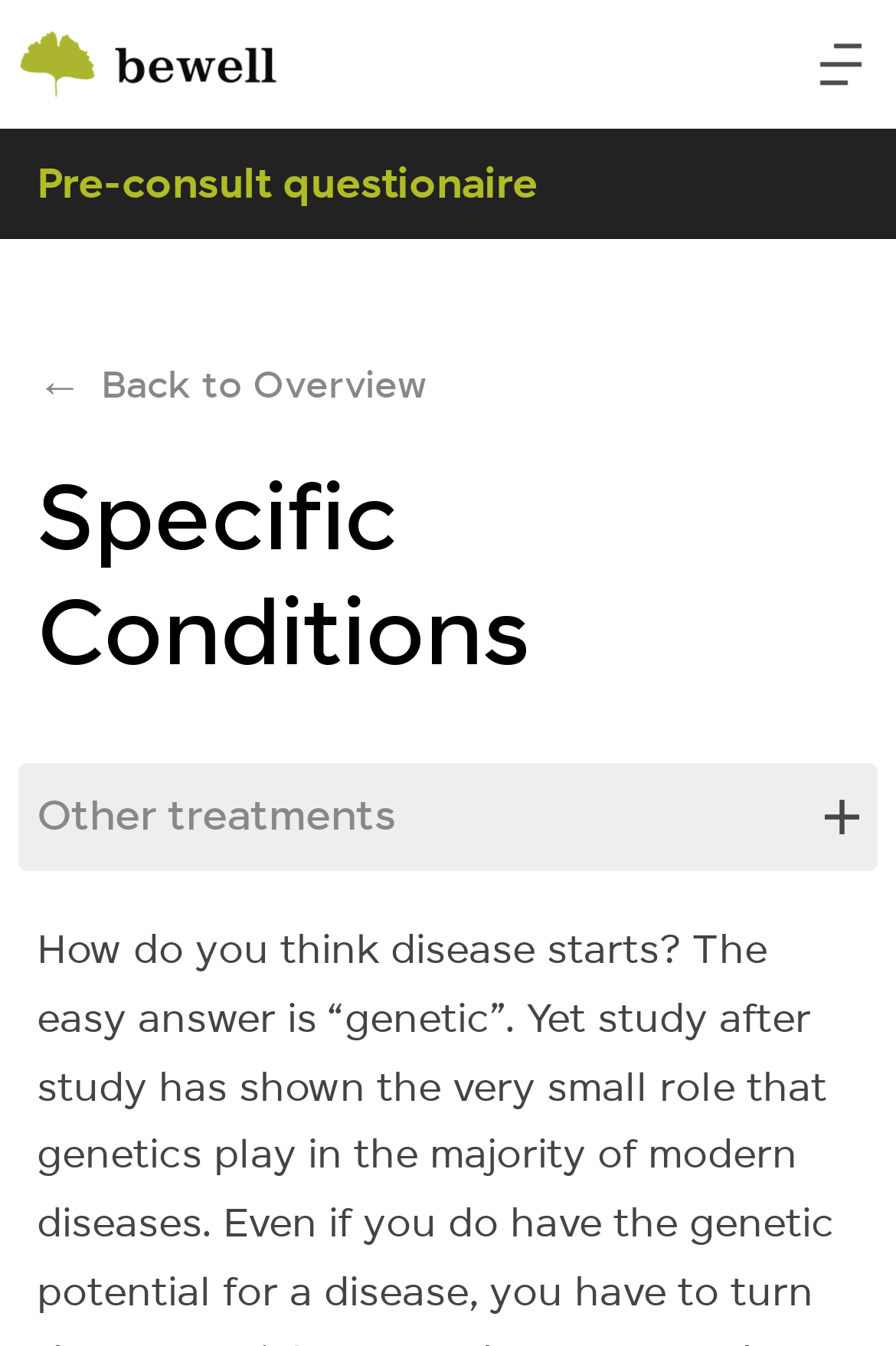What is the name of the website?
Look at the screenshot and respond with one word or a short phrase.

bewell